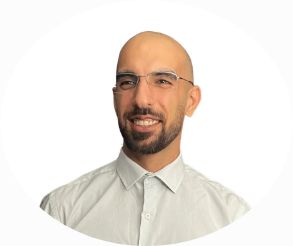Respond with a single word or phrase to the following question:
What is the color of the shirt?

Light-colored